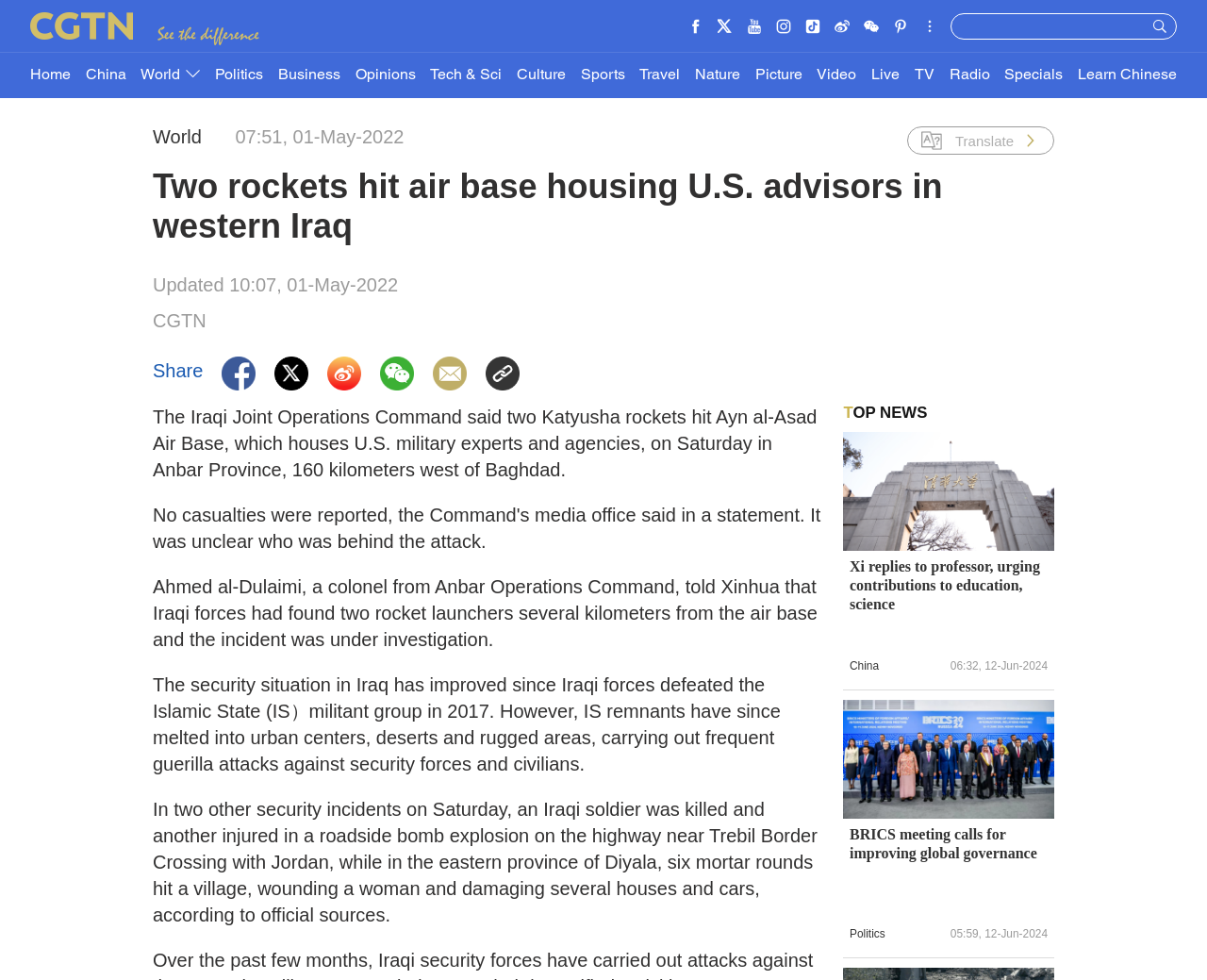Highlight the bounding box coordinates of the region I should click on to meet the following instruction: "Read about Where To Recondition Hybrid Battery Near Me".

None